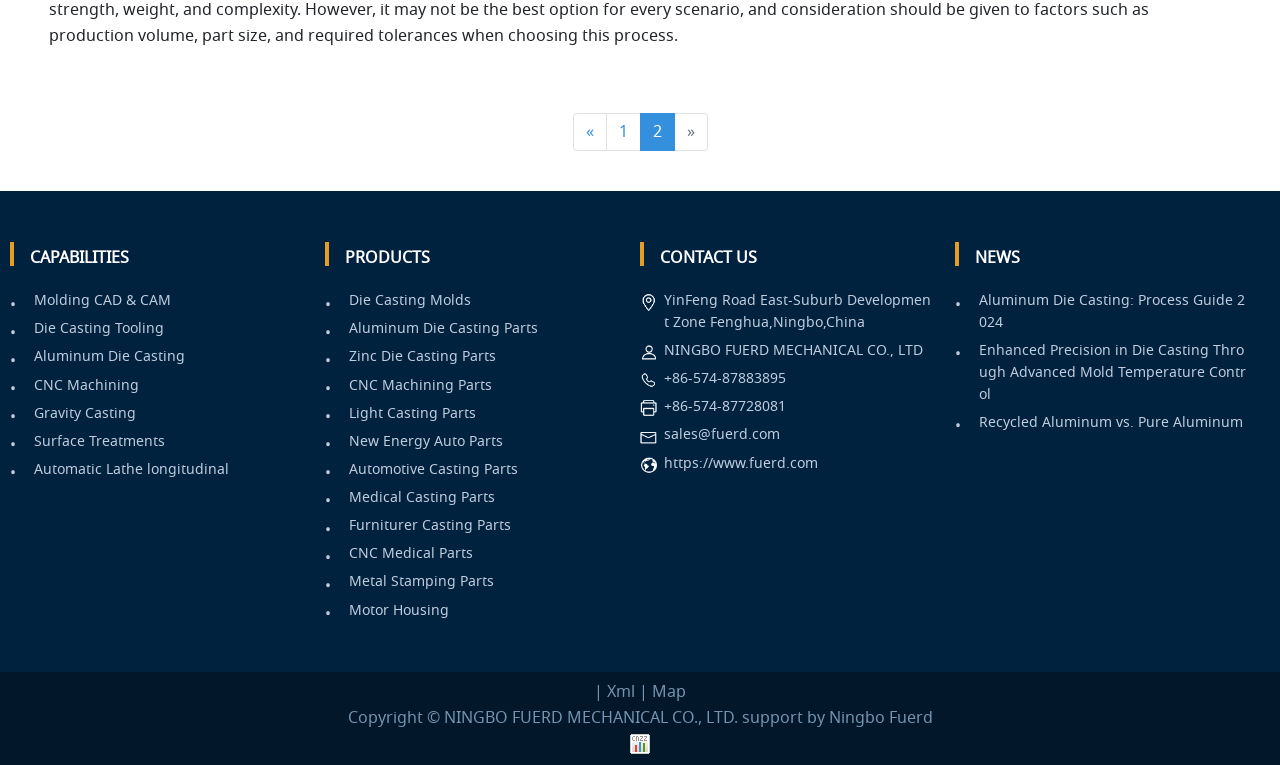What is the phone number?
Use the screenshot to answer the question with a single word or phrase.

+86-574-87883895